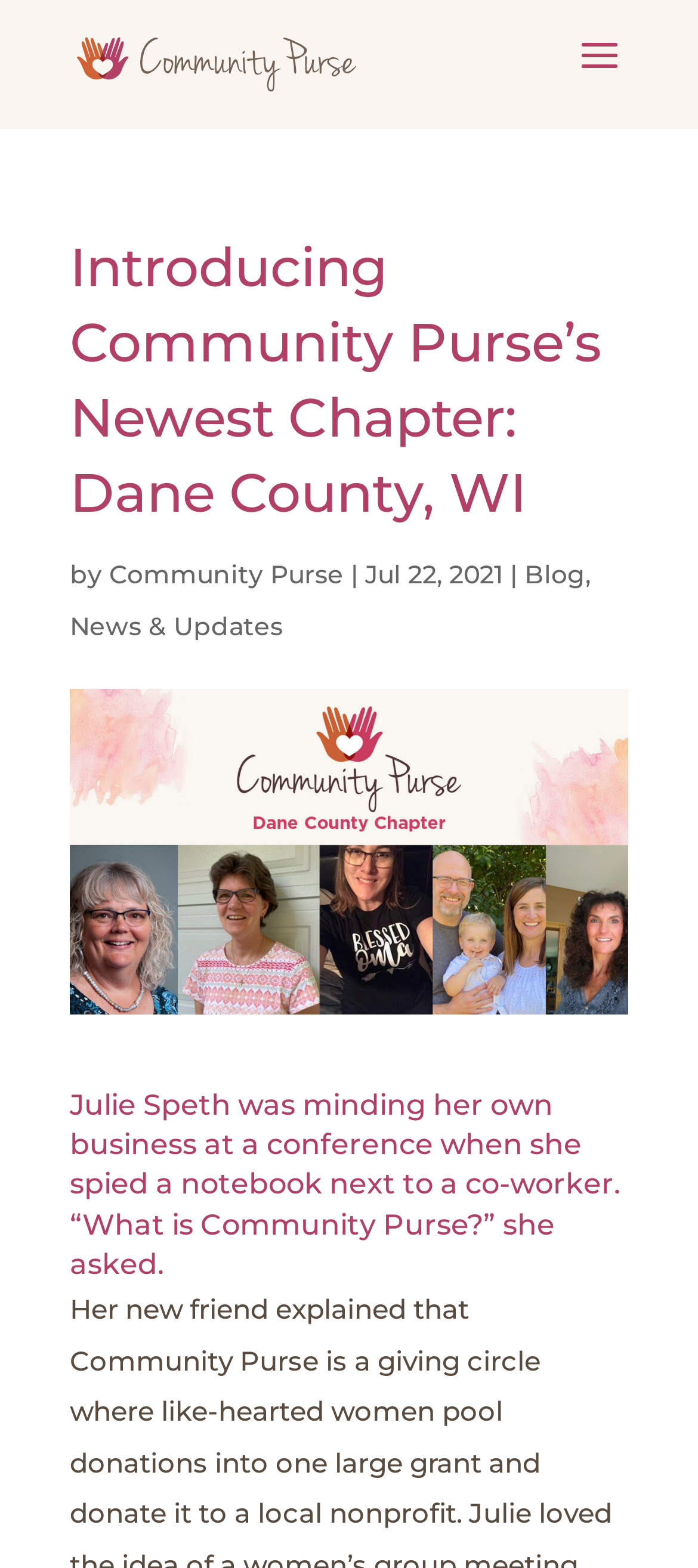What is the name of the organization? From the image, respond with a single word or brief phrase.

Community Purse